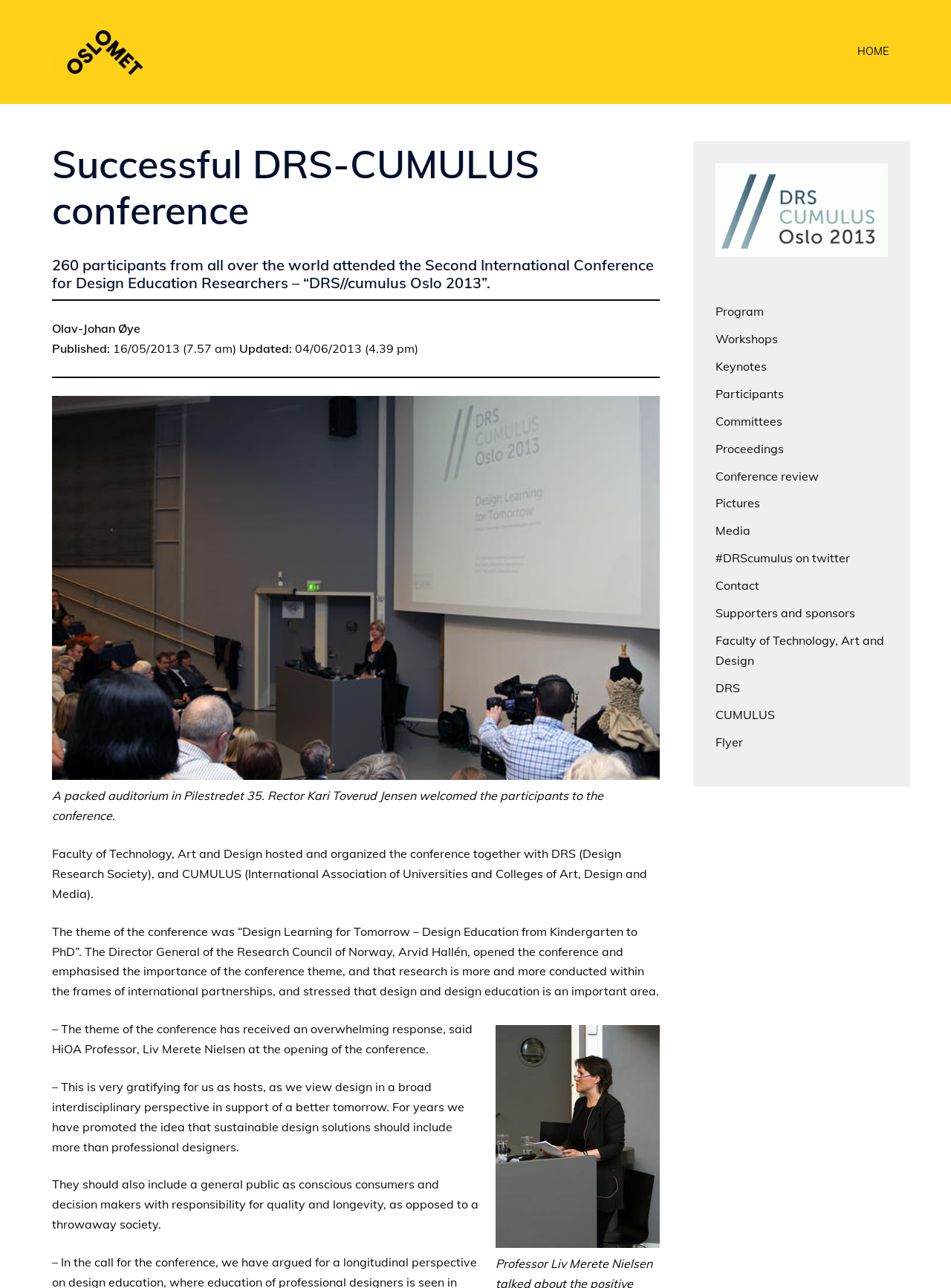Locate the bounding box coordinates of the element to click to perform the following action: 'Check the supporters and sponsors'. The coordinates should be given as four float values between 0 and 1, in the form of [left, top, right, bottom].

[0.752, 0.47, 0.899, 0.482]